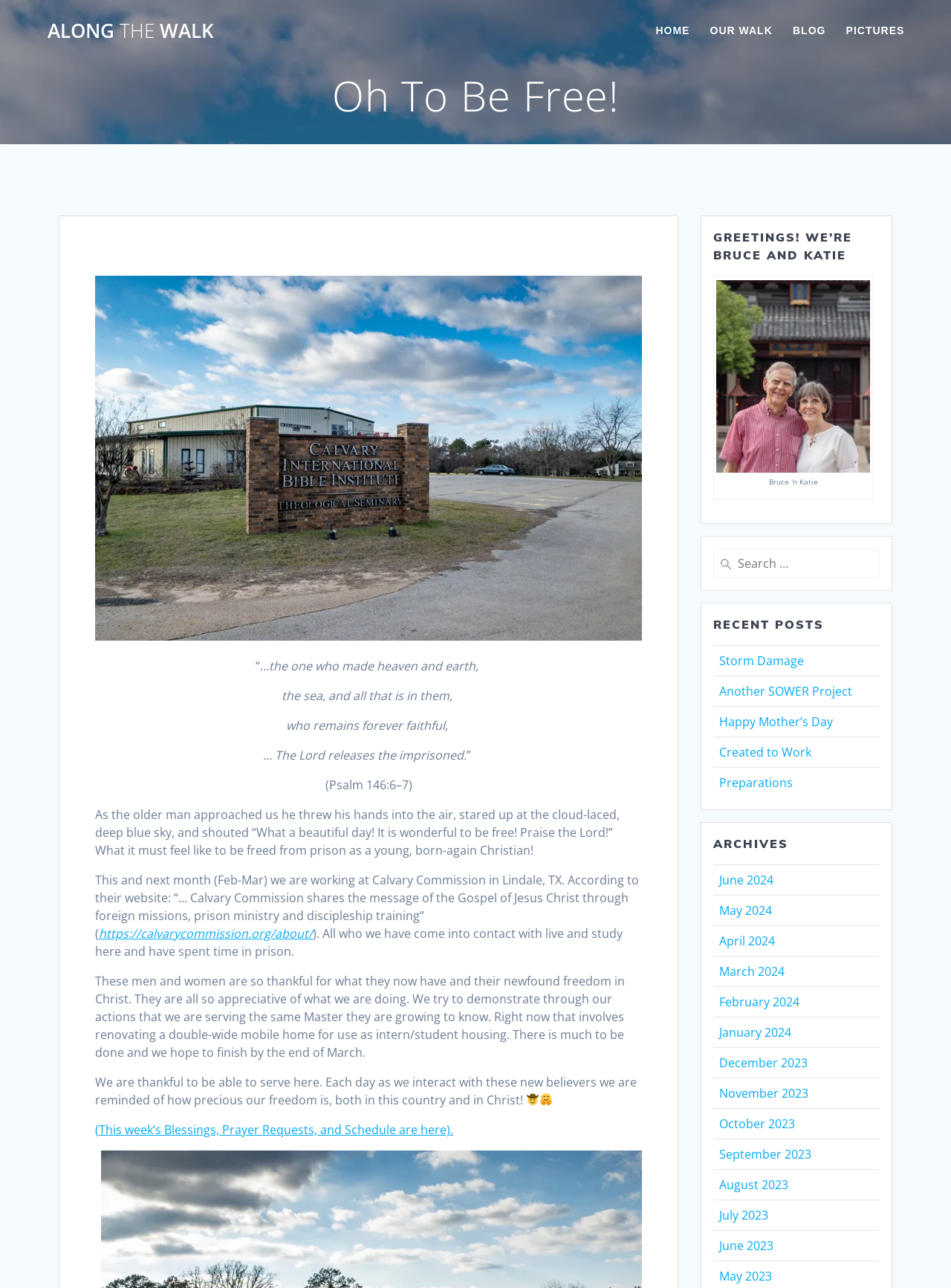What is the main topic of the current blog post?
Analyze the image and provide a thorough answer to the question.

The main topic of the current blog post can be determined by reading the text content of the page. The post starts with a quote from Psalm 146:6-7, which talks about God releasing the imprisoned. The rest of the post discusses the experience of being freed from prison and finding freedom in Christ.